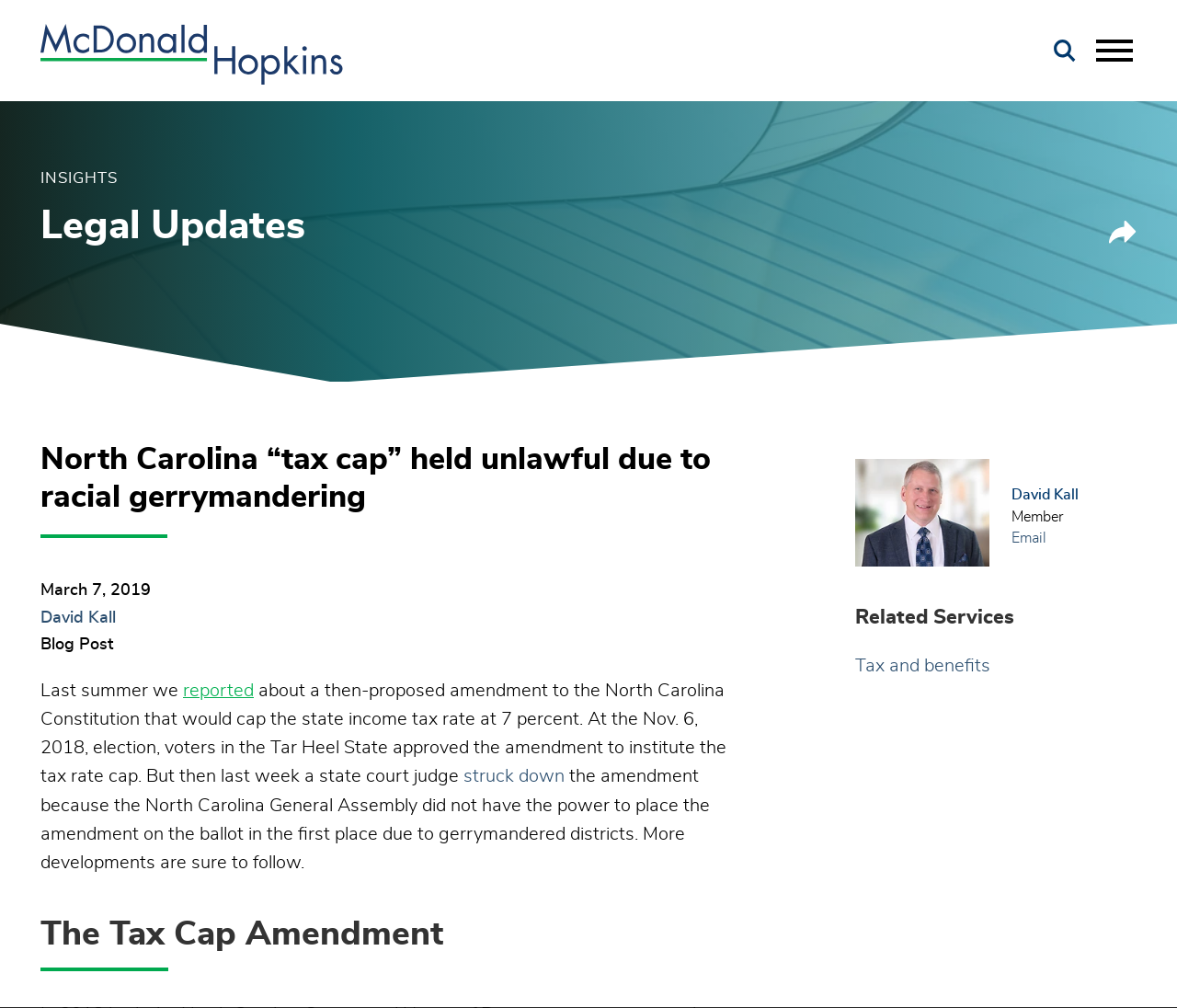Give a detailed account of the webpage.

The webpage appears to be a news article or blog post about a legal update. At the top left, there is a logo of "McDonald Hopkins LLC" with a link to the company's website. Below the logo, there are several navigation links, including "Main Content", "Main Menu", and "Search", which is accompanied by a magnifying glass icon. 

On the top right, there is a "Menu" button and a "Search" link with a magnifying glass icon. 

The main content of the webpage is divided into sections. The first section has a heading "North Carolina “tax cap” held unlawful due to racial gerrymandering" and a timestamp "March 7, 2019". Below the heading, there is a brief introduction to the article, followed by the main content, which discusses a court ruling on a tax cap amendment in North Carolina. The article is written by David Kall, whose name is linked to his profile.

The next section has a heading "The Tax Cap Amendment" and appears to provide more information about the amendment. 

On the right side of the webpage, there is a section with a heading "Related Services" and a link to "Tax and benefits" services. Below this section, there is a profile of David Kall, with his name, title "Member", and an "Email" link.